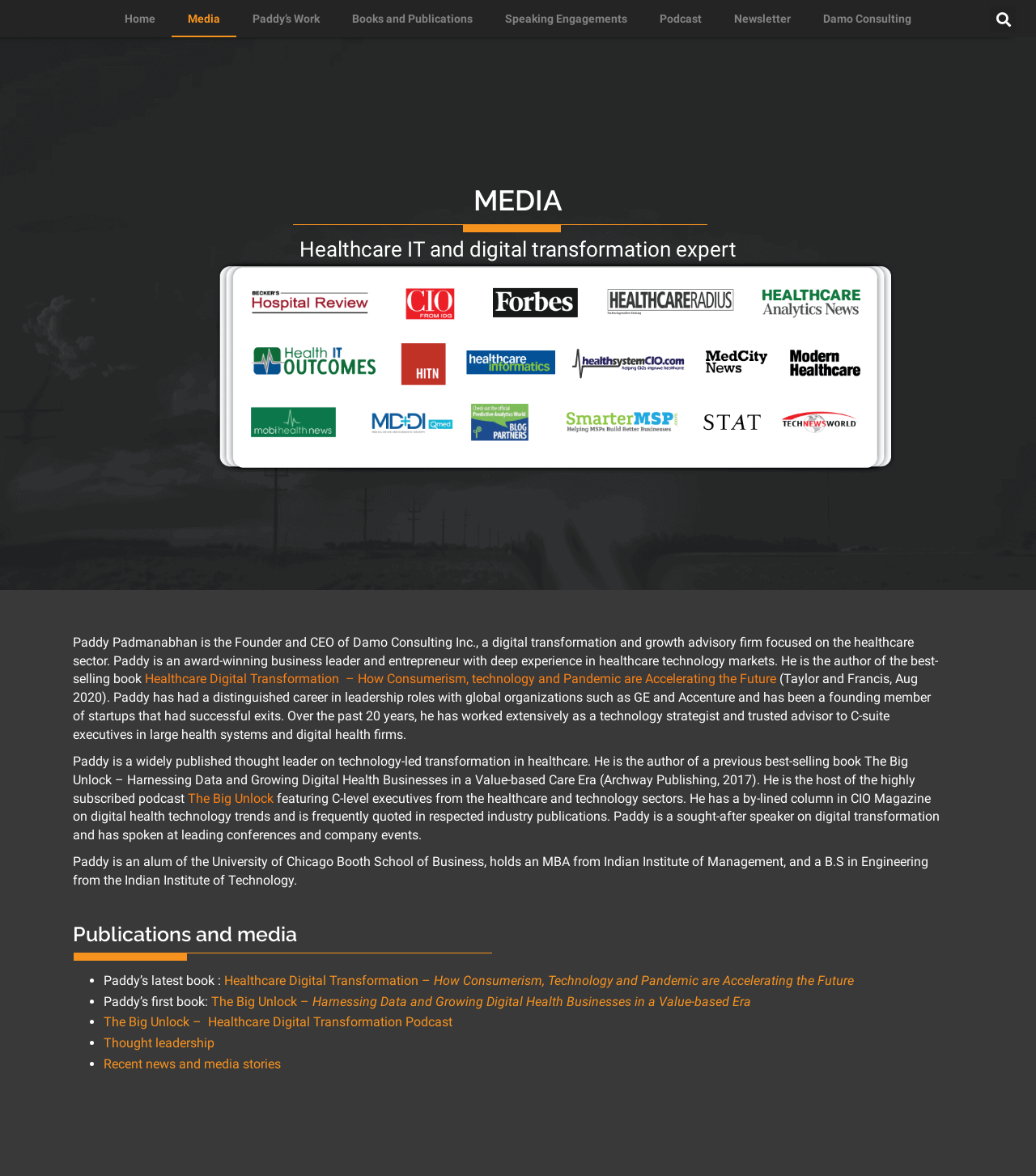Find the bounding box coordinates of the clickable region needed to perform the following instruction: "Listen to the podcast". The coordinates should be provided as four float numbers between 0 and 1, i.e., [left, top, right, bottom].

[0.1, 0.863, 0.437, 0.876]